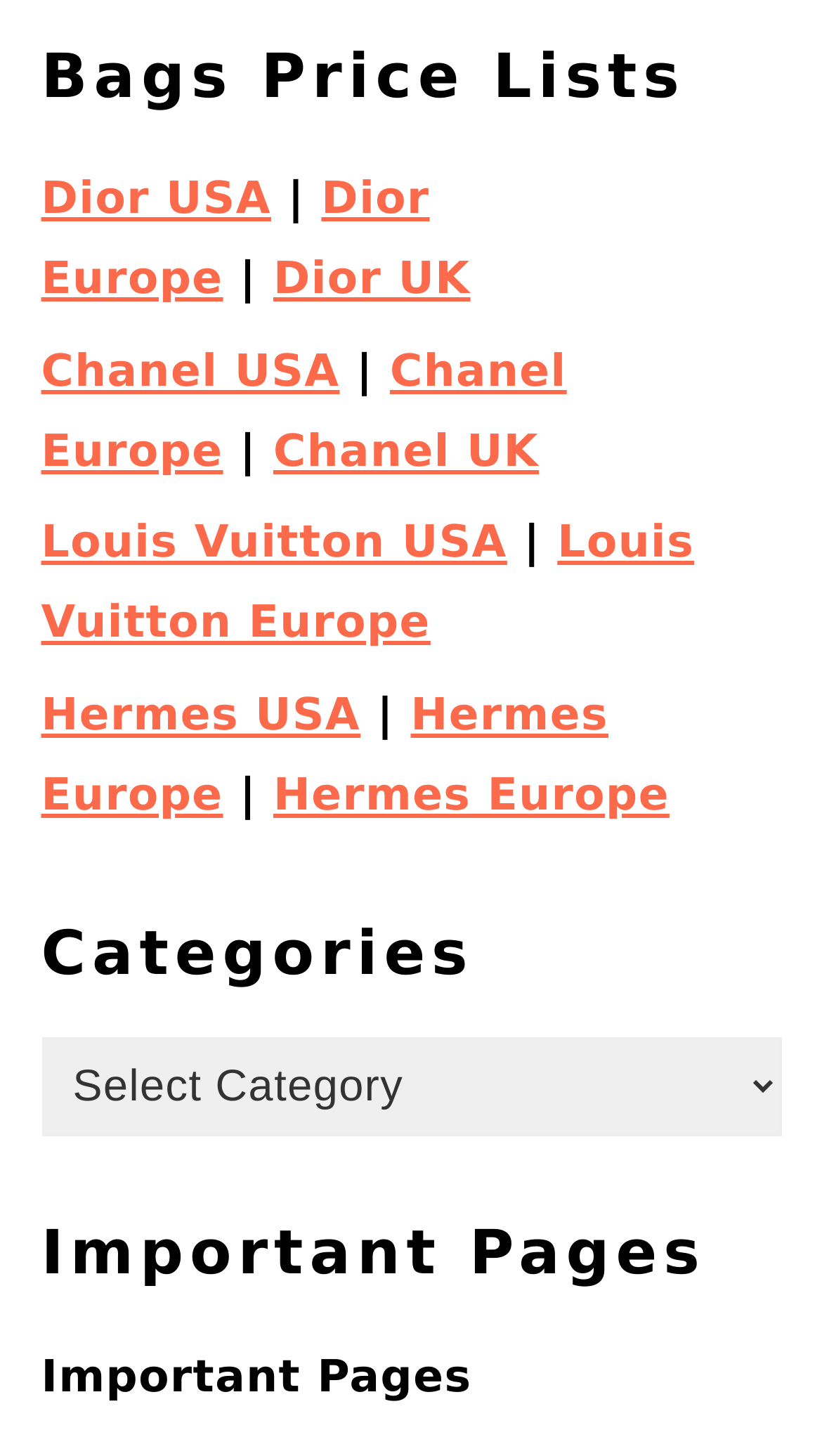Can you specify the bounding box coordinates of the area that needs to be clicked to fulfill the following instruction: "Go to Louis Vuitton Europe"?

[0.05, 0.355, 0.845, 0.445]